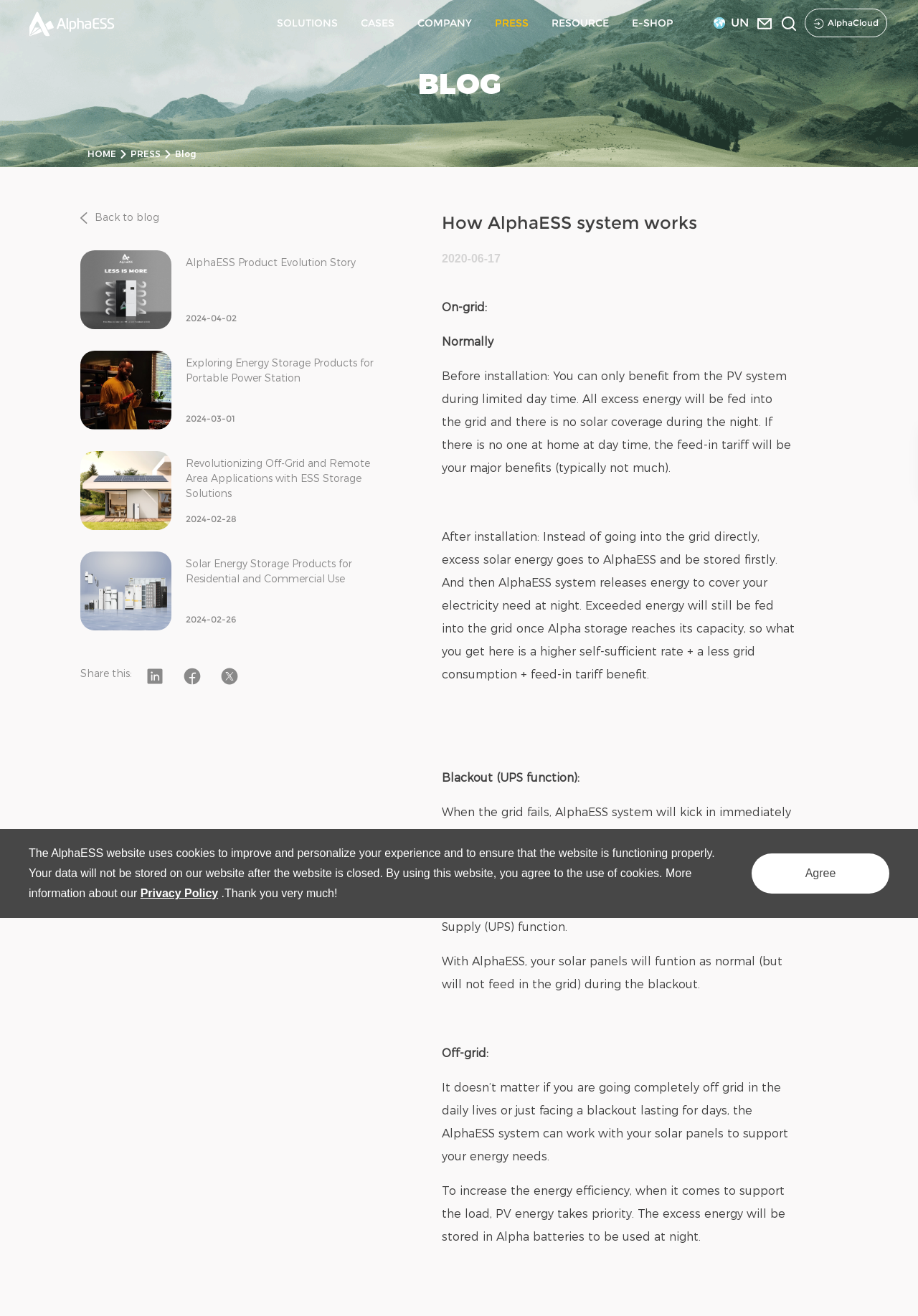What is the main heading displayed on the webpage? Please provide the text.

How AlphaESS system works